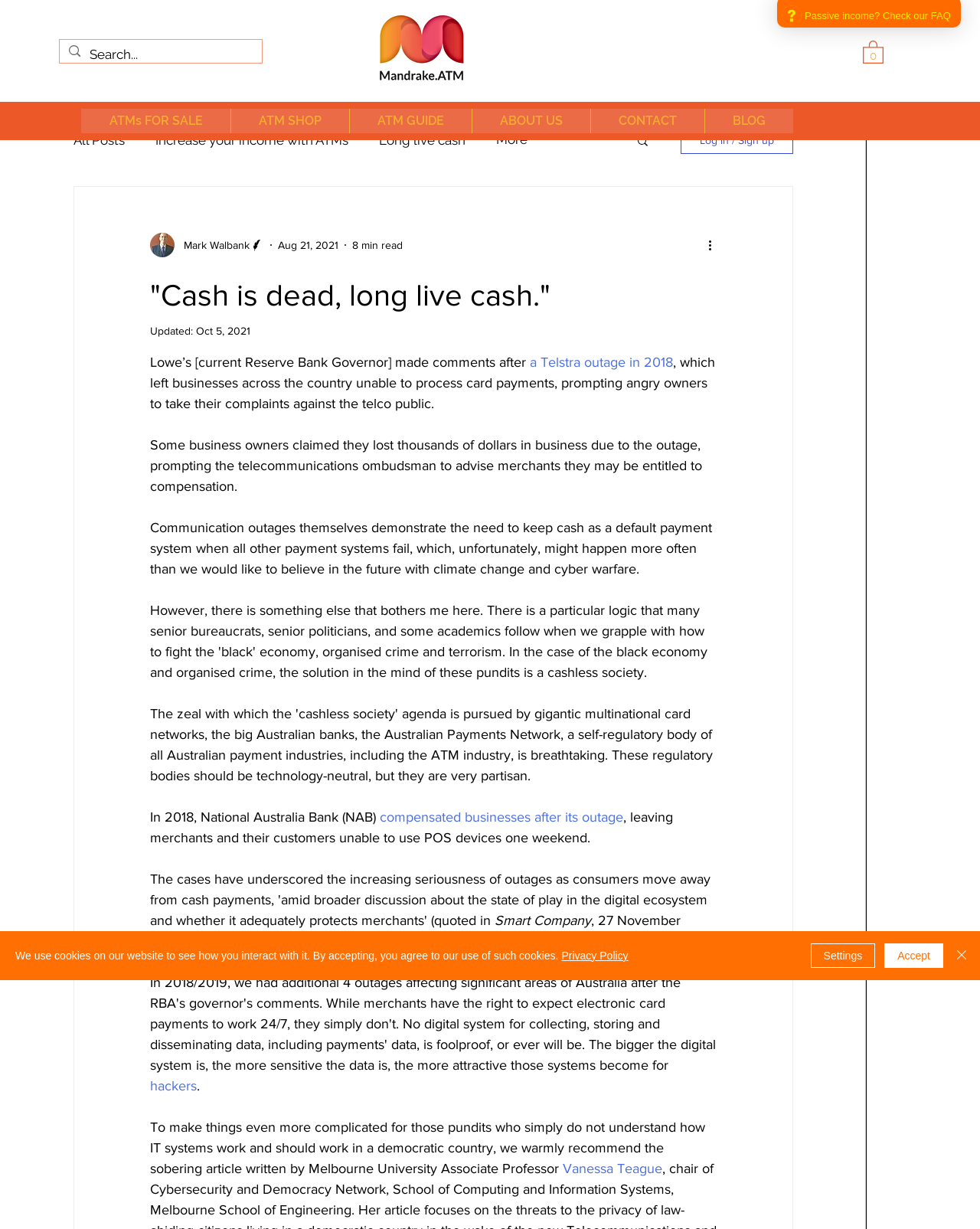Based on the image, please respond to the question with as much detail as possible:
How many minutes does it take to read the article?

I found the reading time by looking at the generic element with the text '8 min read' at coordinates [0.359, 0.194, 0.411, 0.204]. This suggests that it takes 8 minutes to read the article.